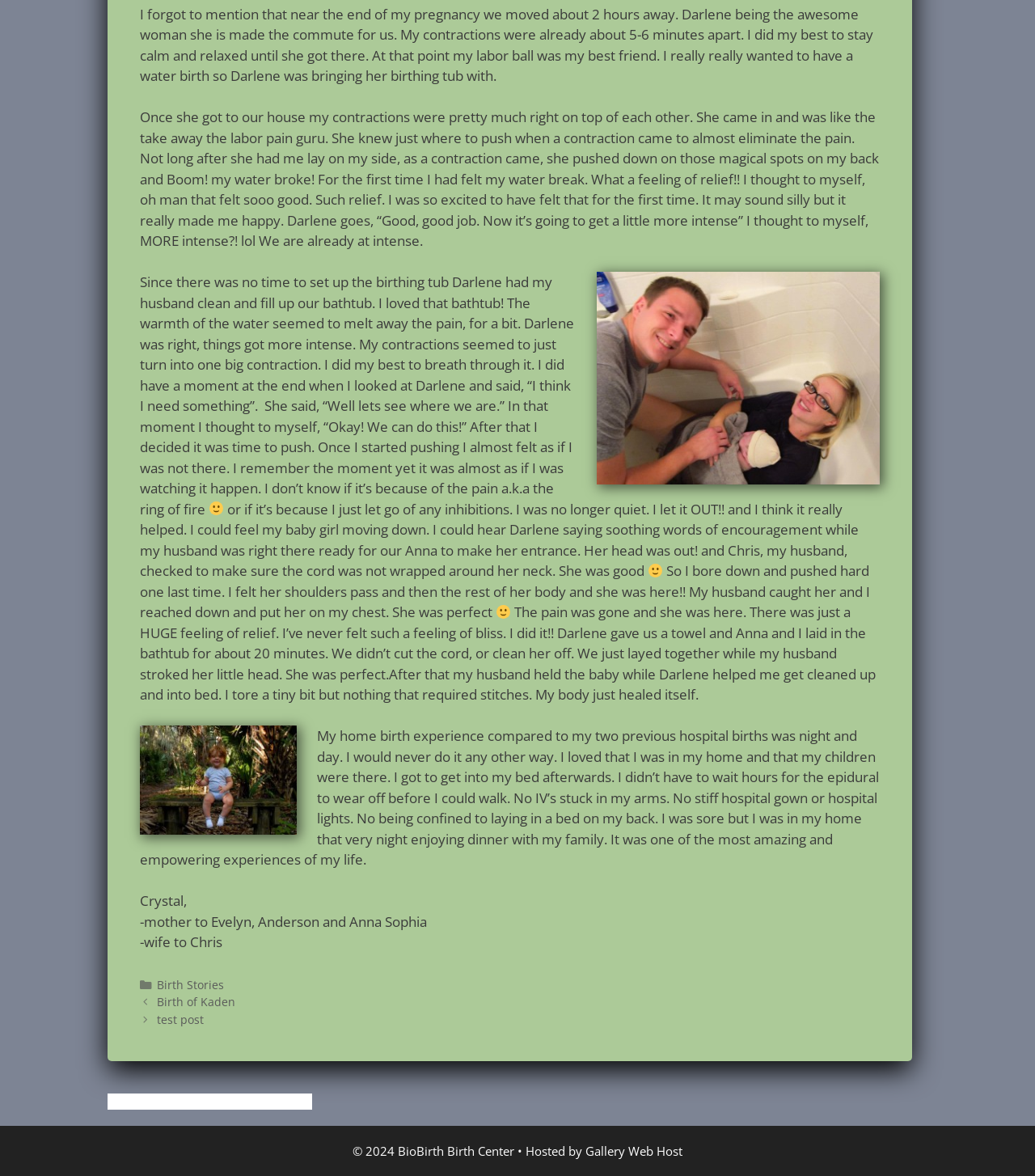Please provide a brief answer to the following inquiry using a single word or phrase:
What is the profession of Darlene?

Birthing guru